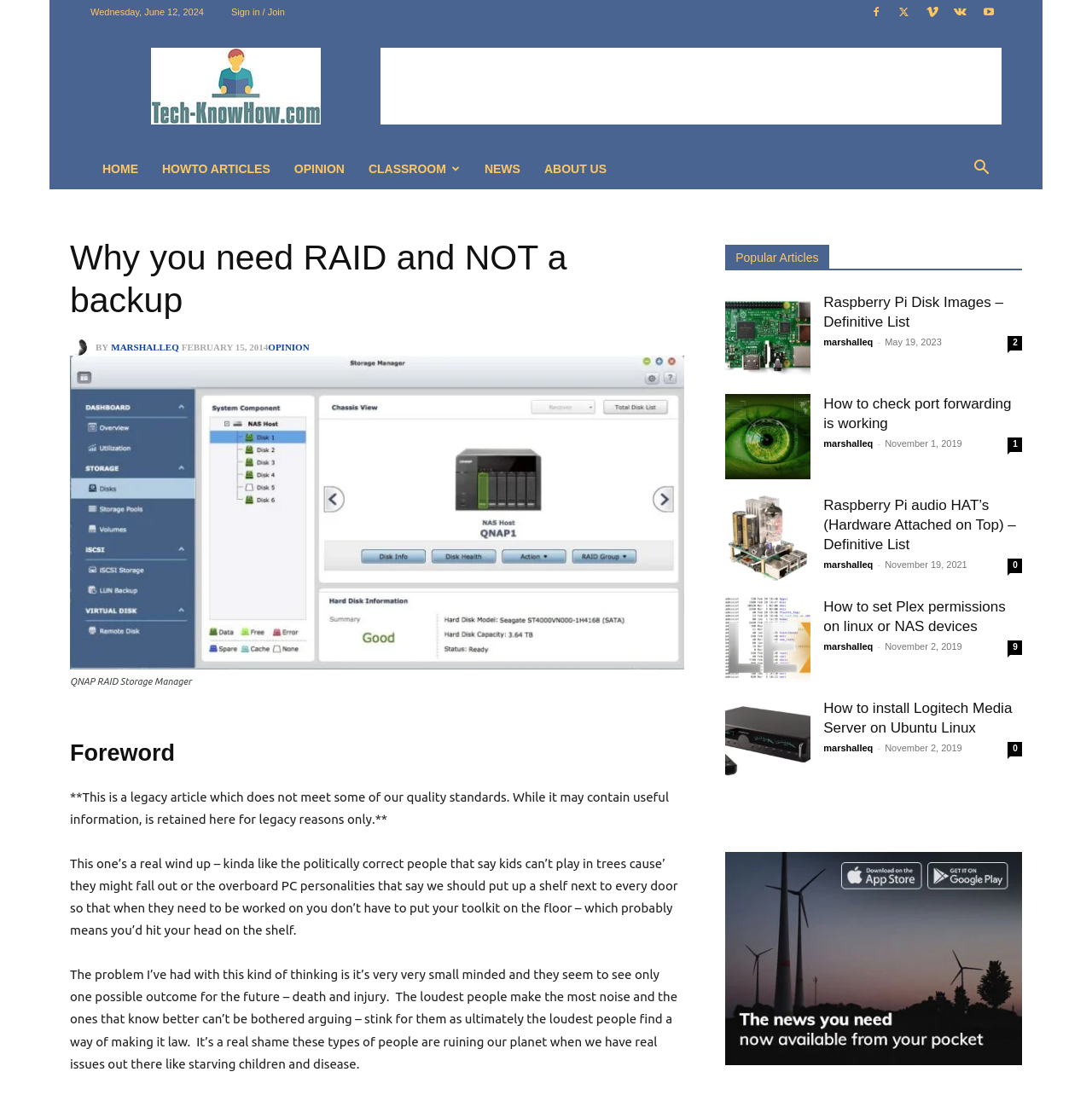Answer briefly with one word or phrase:
What is the date of the article?

February 15, 2014